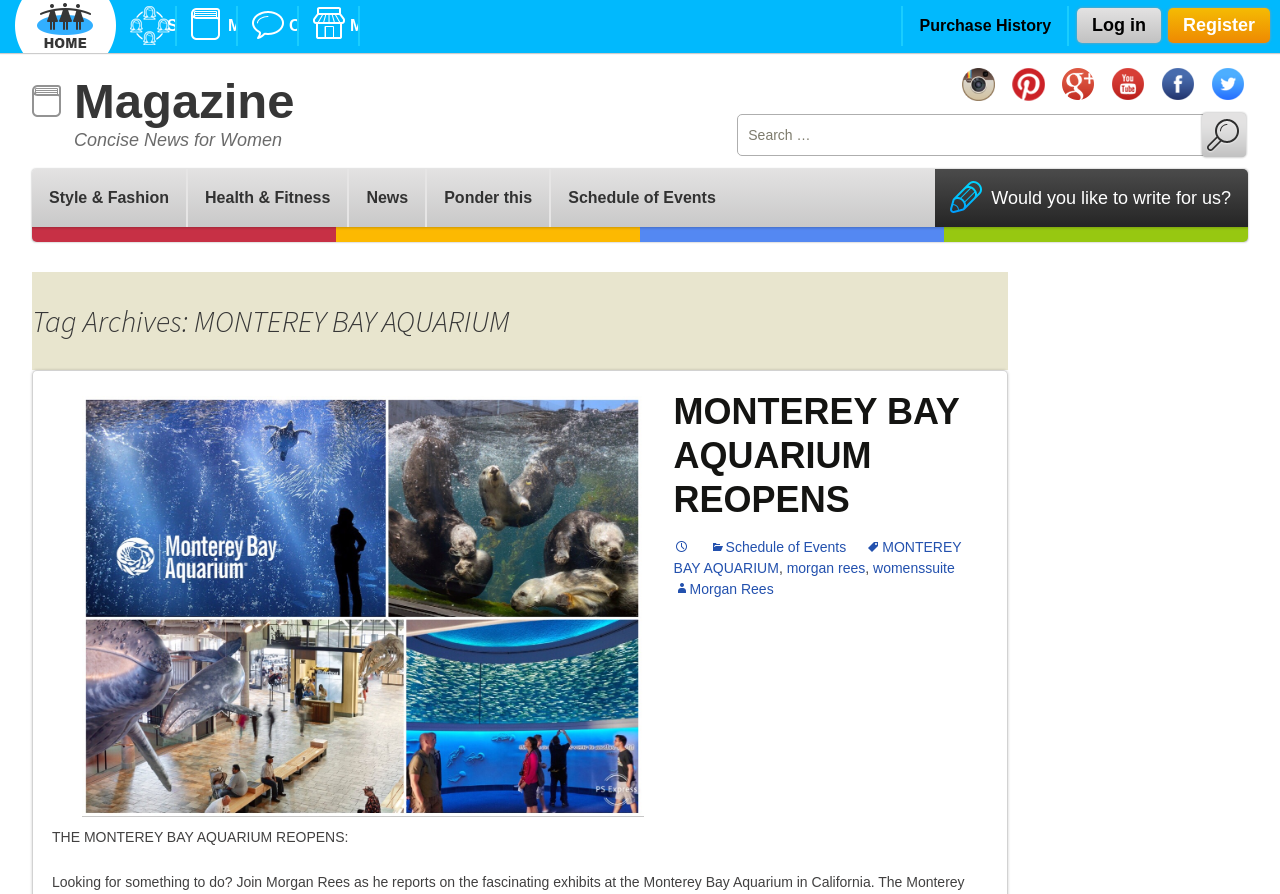What social media platforms are linked from this webpage?
Please look at the screenshot and answer in one word or a short phrase.

Twitter, Facebook, YouTube, Google+, Pinterest, Instagram